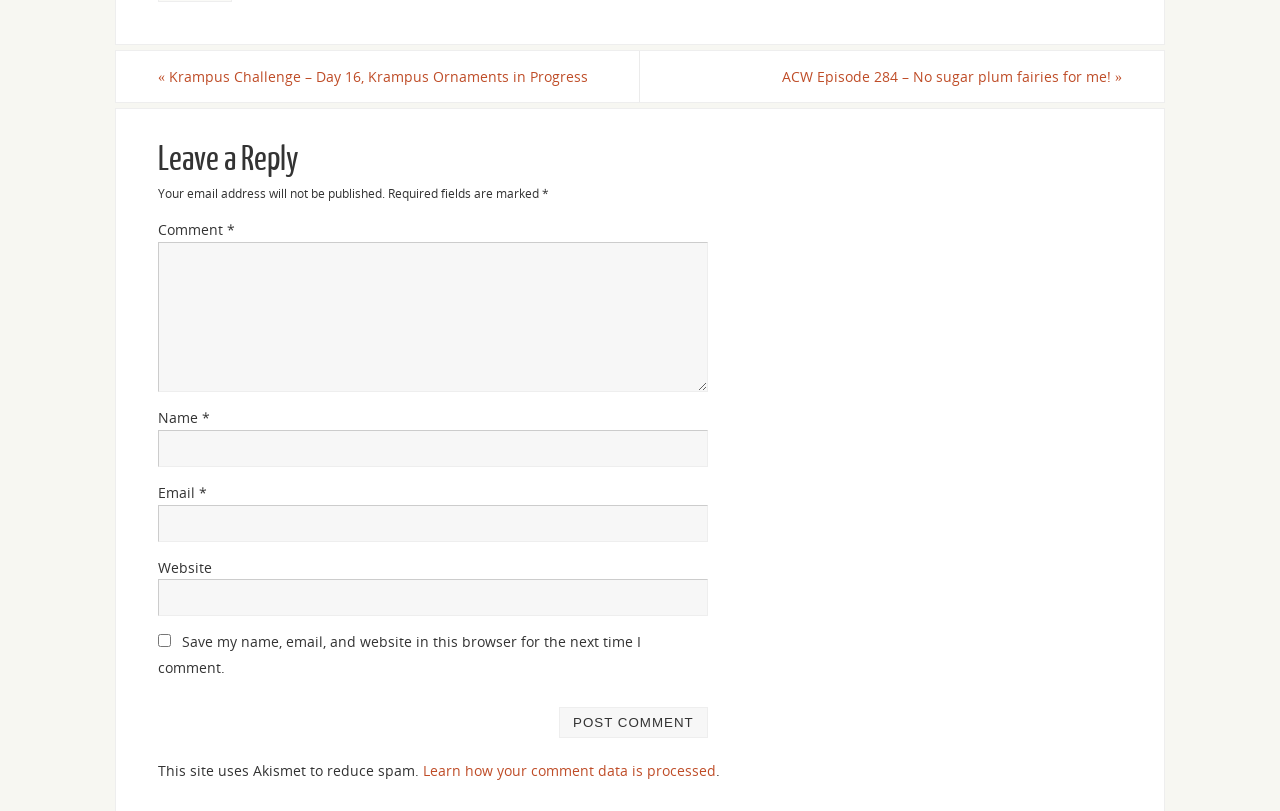Please specify the bounding box coordinates of the region to click in order to perform the following instruction: "Learn how your comment data is processed".

[0.33, 0.938, 0.559, 0.961]